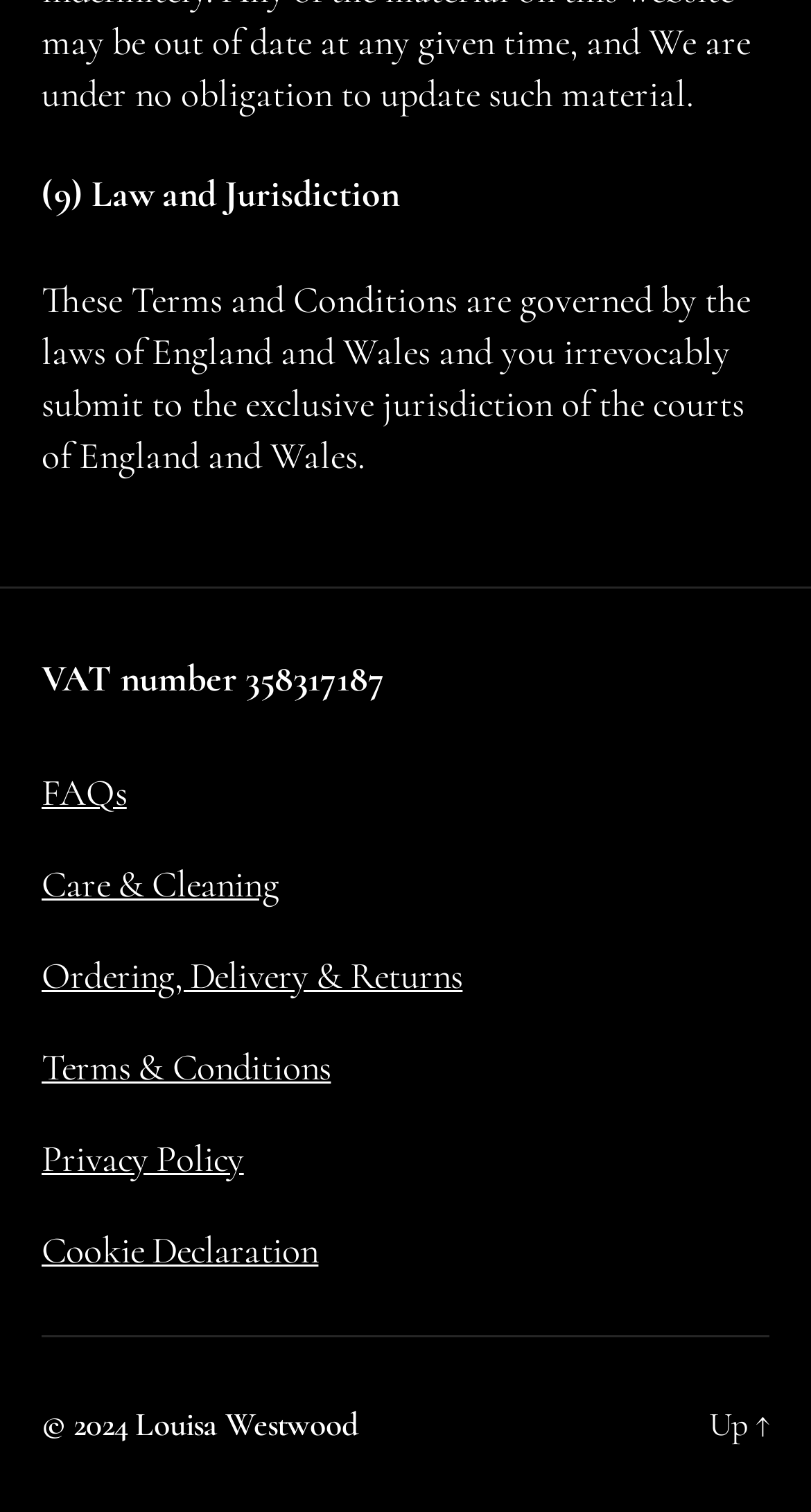Please determine the bounding box coordinates of the clickable area required to carry out the following instruction: "View FAQs". The coordinates must be four float numbers between 0 and 1, represented as [left, top, right, bottom].

[0.051, 0.509, 0.156, 0.54]